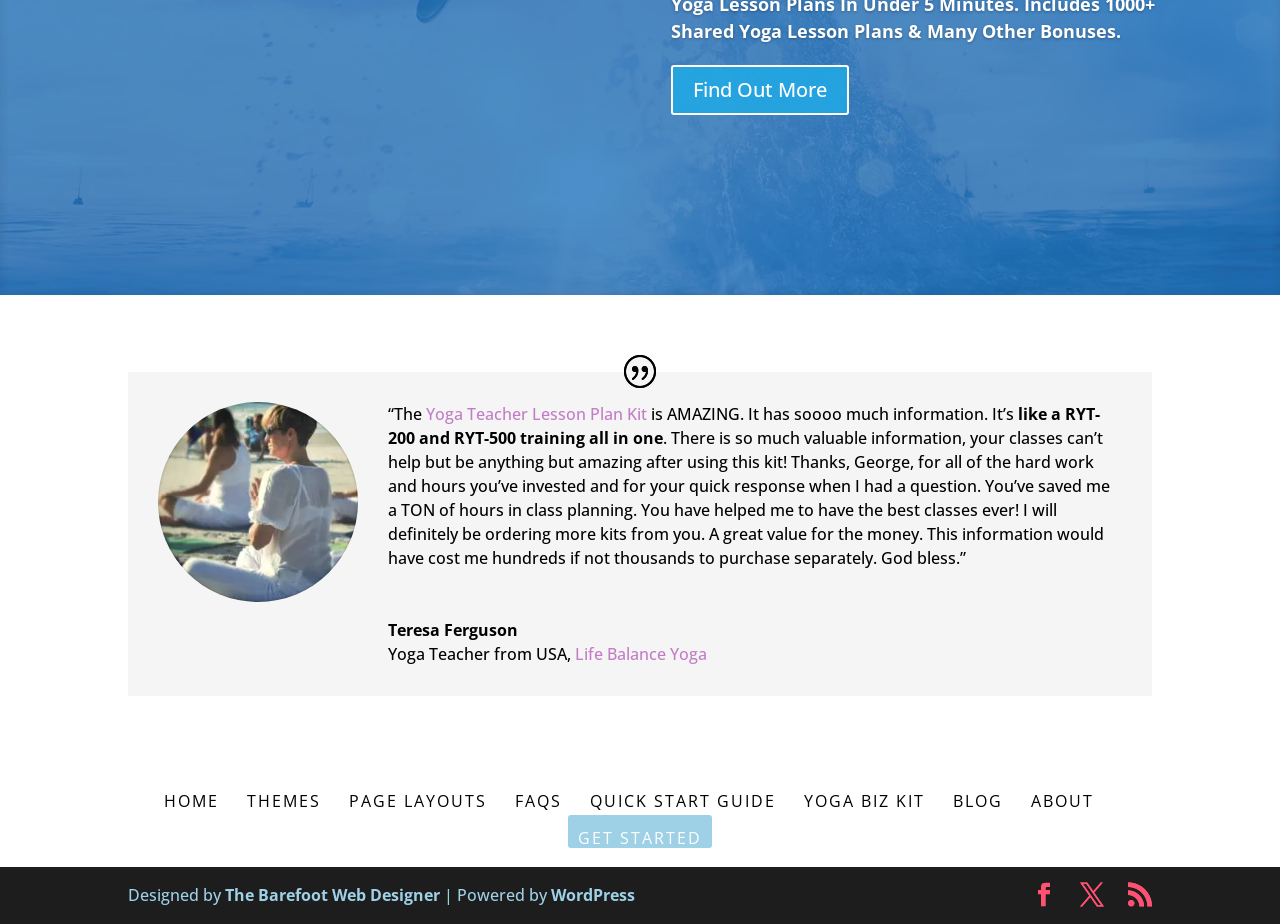Please determine the bounding box coordinates of the area that needs to be clicked to complete this task: 'Click on 'Find Out More''. The coordinates must be four float numbers between 0 and 1, formatted as [left, top, right, bottom].

[0.524, 0.07, 0.663, 0.125]